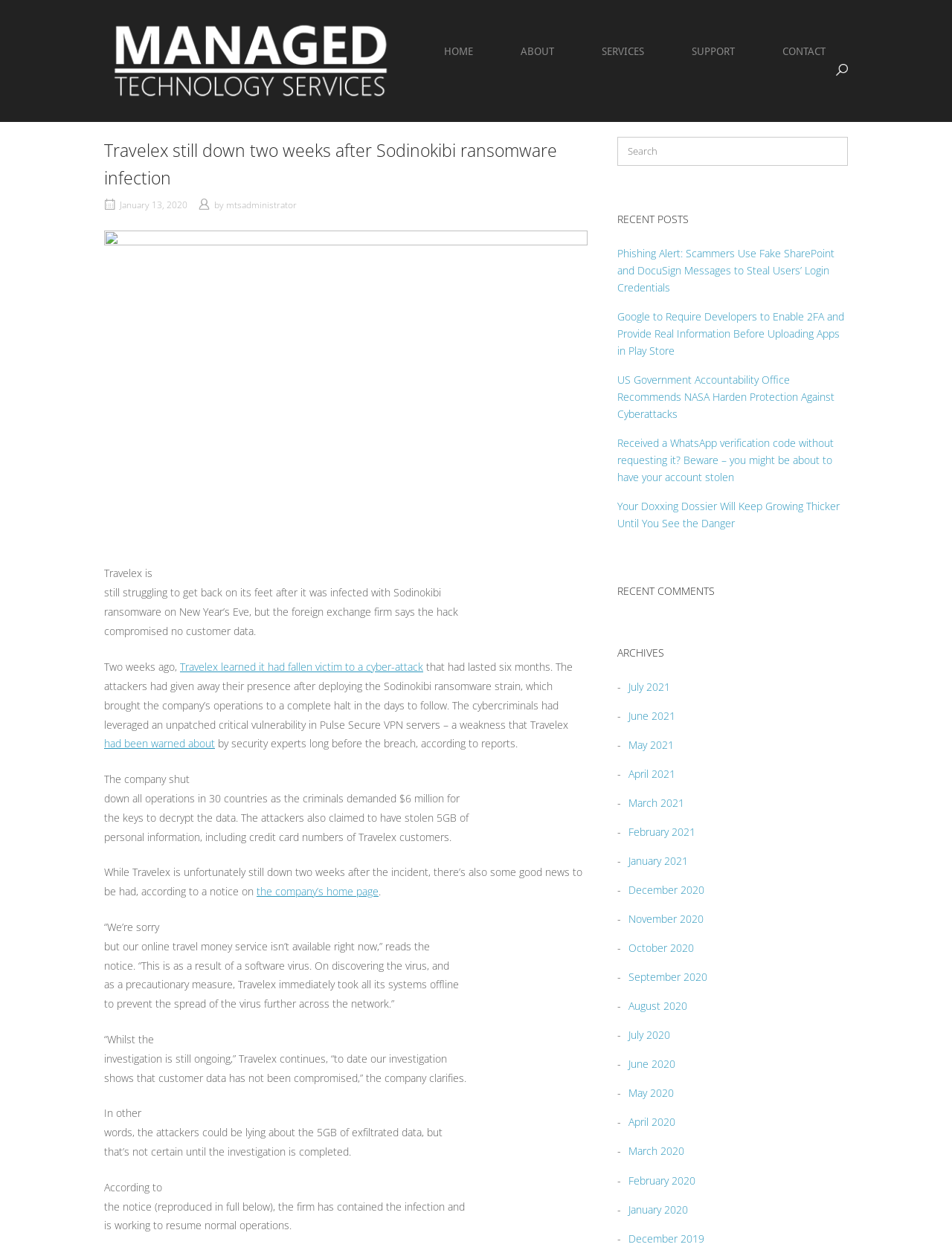Give a one-word or short-phrase answer to the following question: 
What is the status of customer data according to Travelex's investigation?

Not compromised